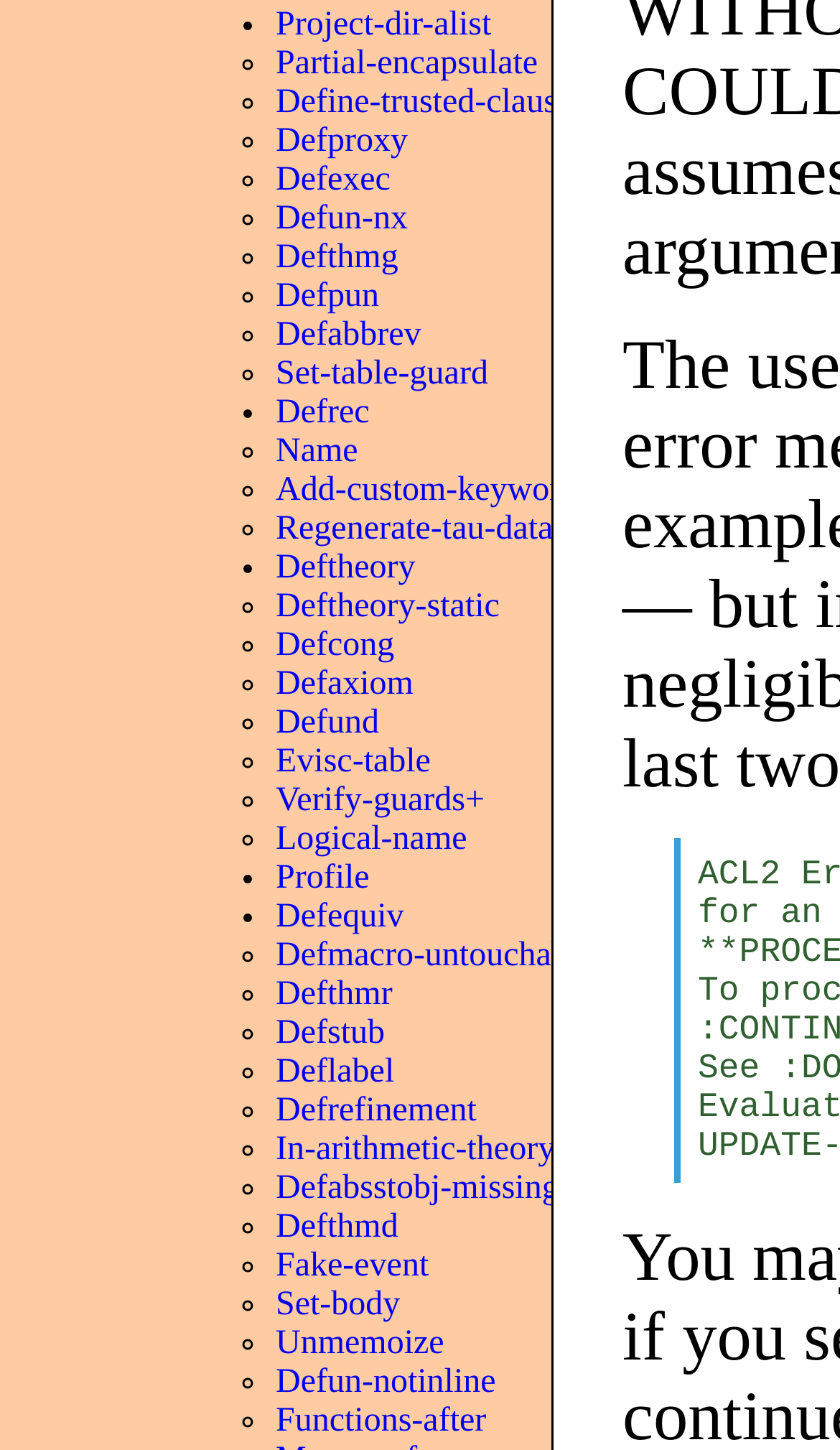Provide the bounding box coordinates of the UI element that matches the description: "Defrec".

[0.328, 0.272, 0.44, 0.297]